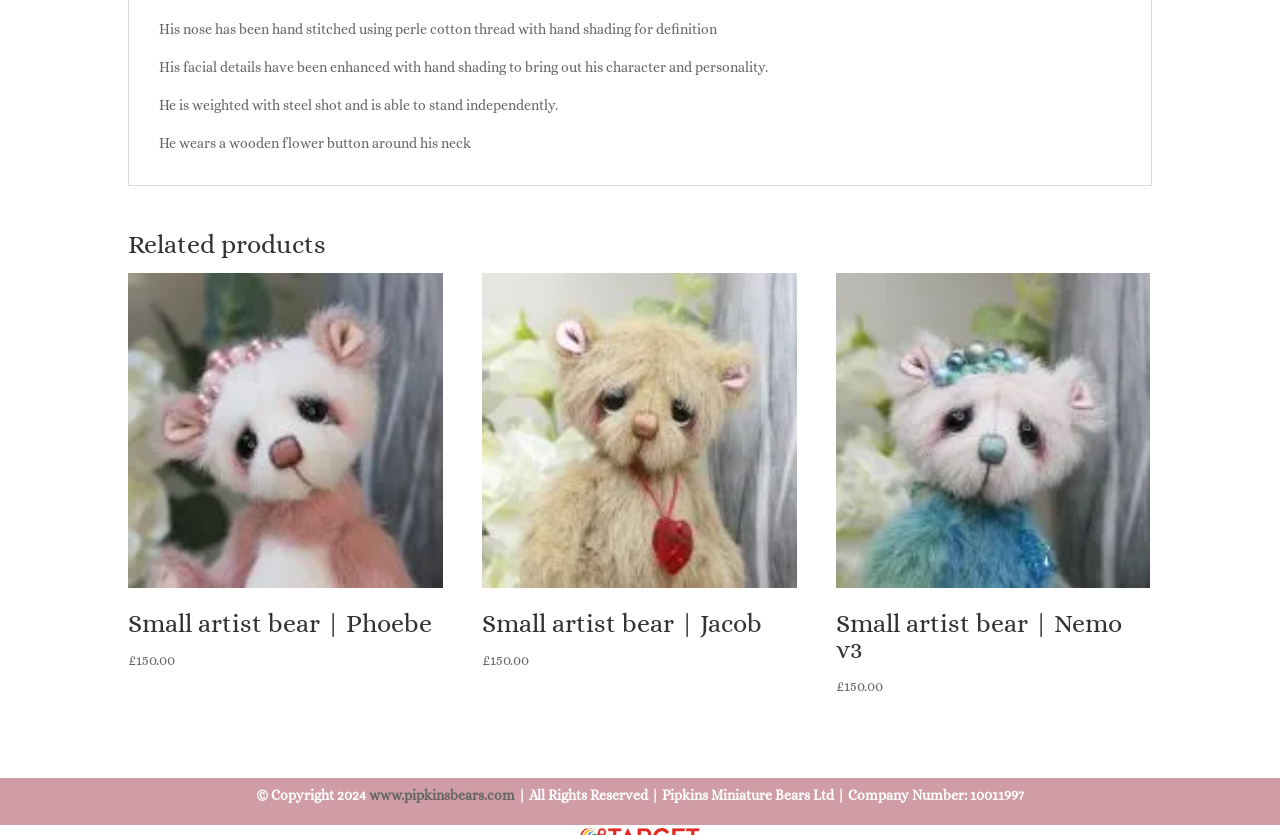What is the price of the Small artist bear | Phoebe?
Please provide a full and detailed response to the question.

I found the link 'Artist teddy bear, created by Jane Mogford of Pipkins bears  Small artist bear | Phoebe £150.00' which mentions the price of the product as £150.00.